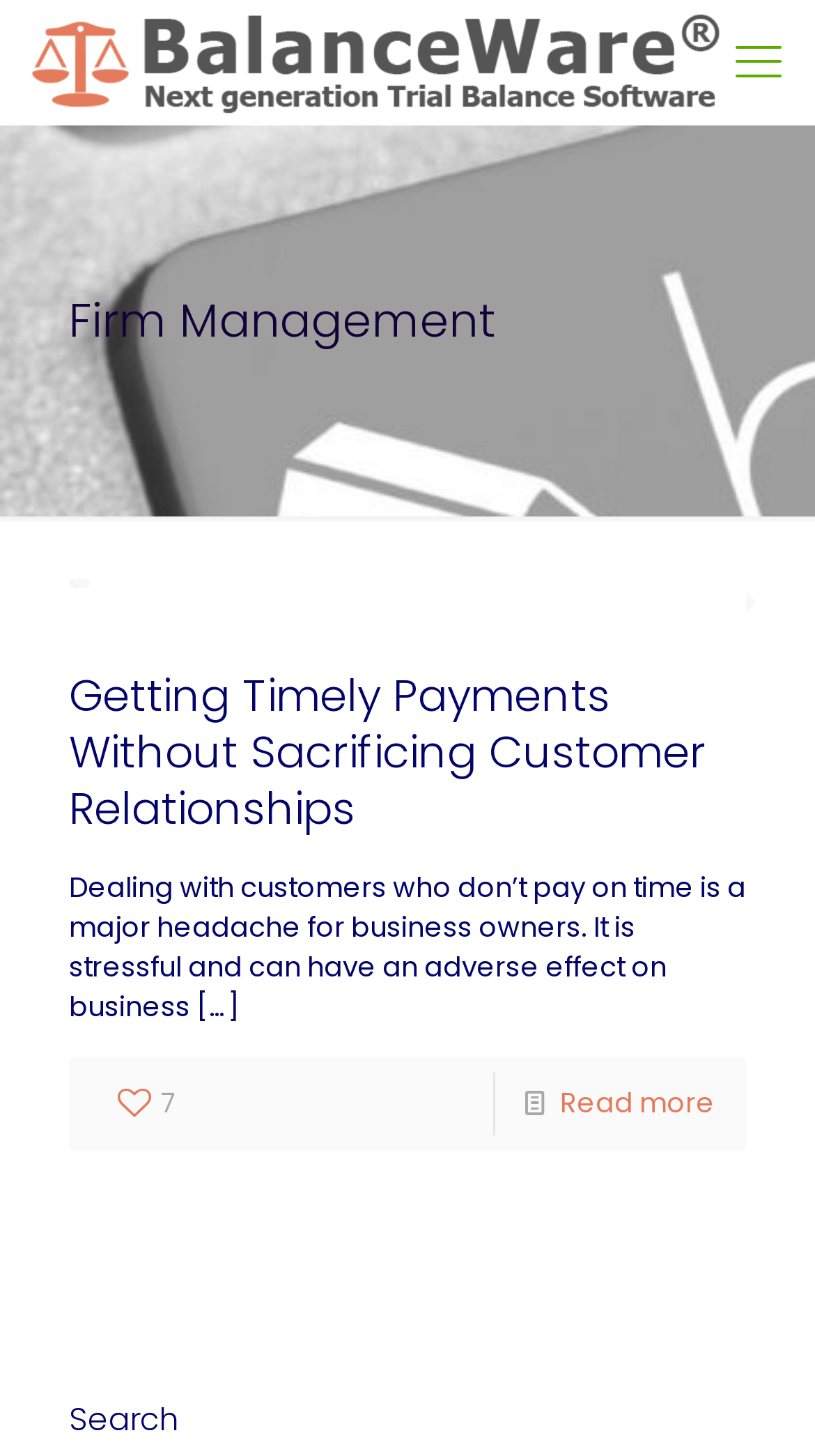What is the tone of the webpage?
Look at the screenshot and respond with one word or a short phrase.

Professional